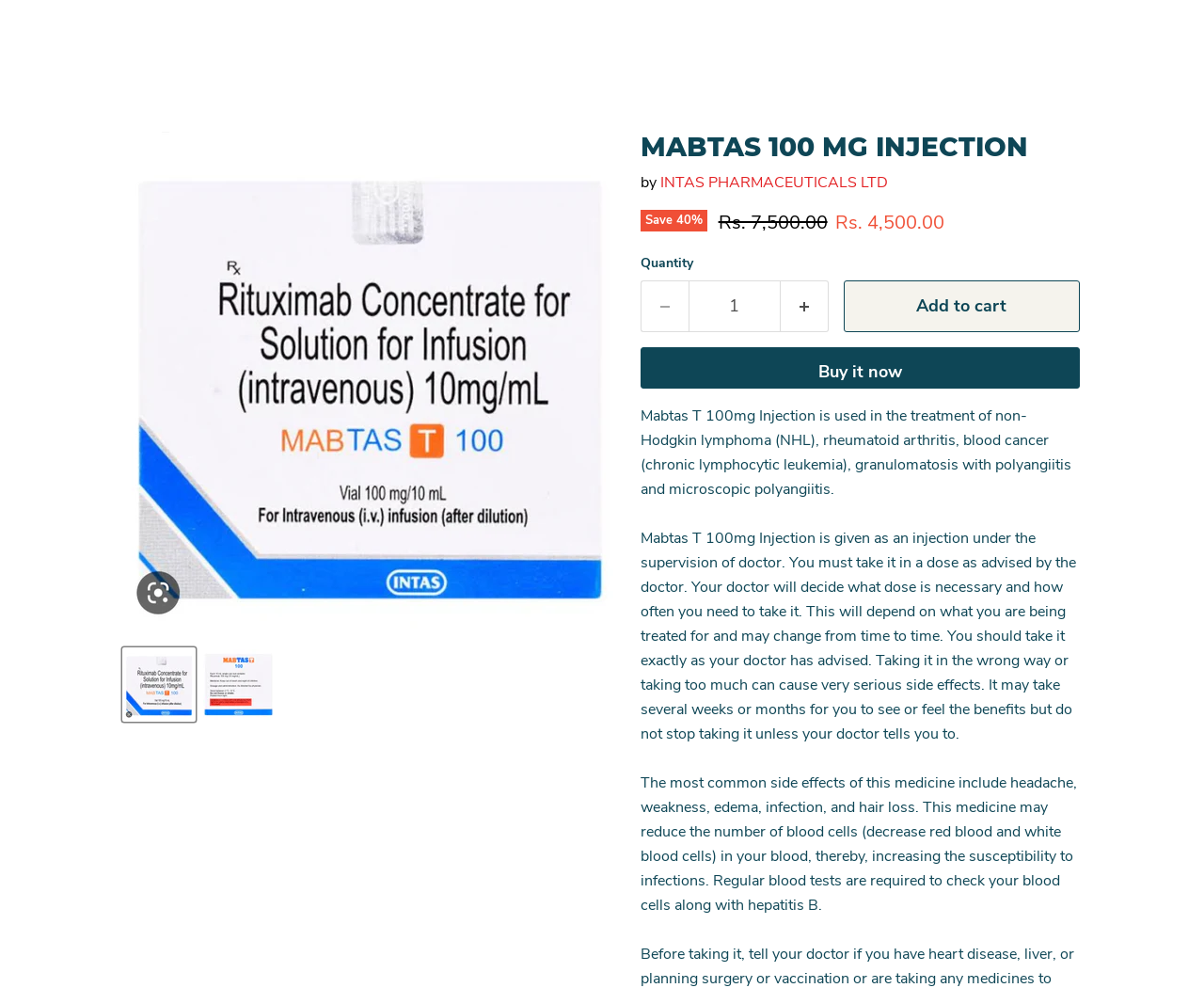What is the current price of the medicine?
Please give a detailed and elaborate answer to the question based on the image.

The current price of the medicine can be found in the static text element that says 'Current price Rs. 4,500.00'. This element is located below the original price element, which indicates that the current price is a discounted price.